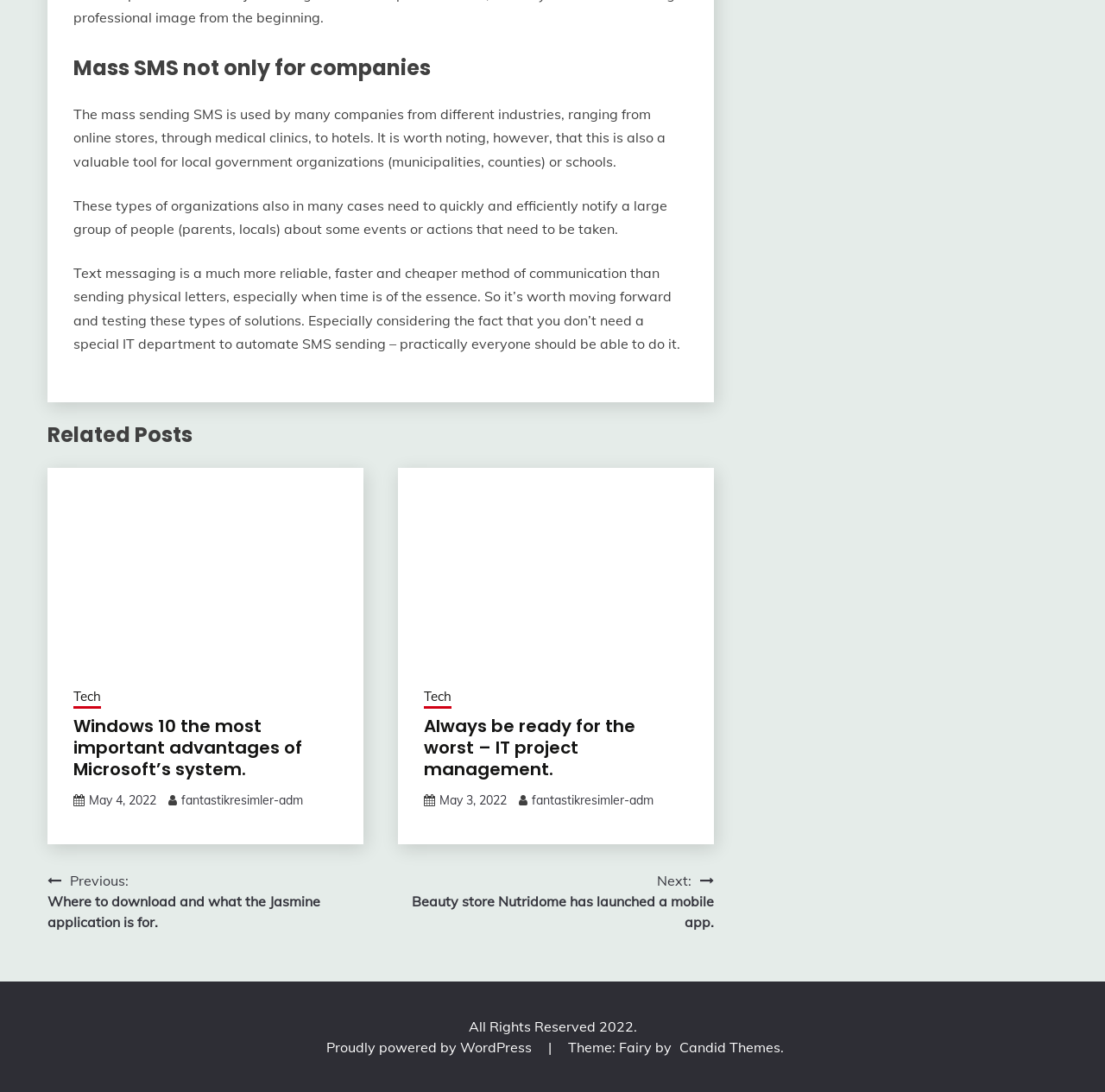What is the category of the related post 'Windows 10 the most important advantages of Microsoft’s system'?
Provide an in-depth and detailed answer to the question.

The related post 'Windows 10 the most important advantages of Microsoft’s system' is categorized under 'Tech', as indicated by the link 'Tech' next to the post title.